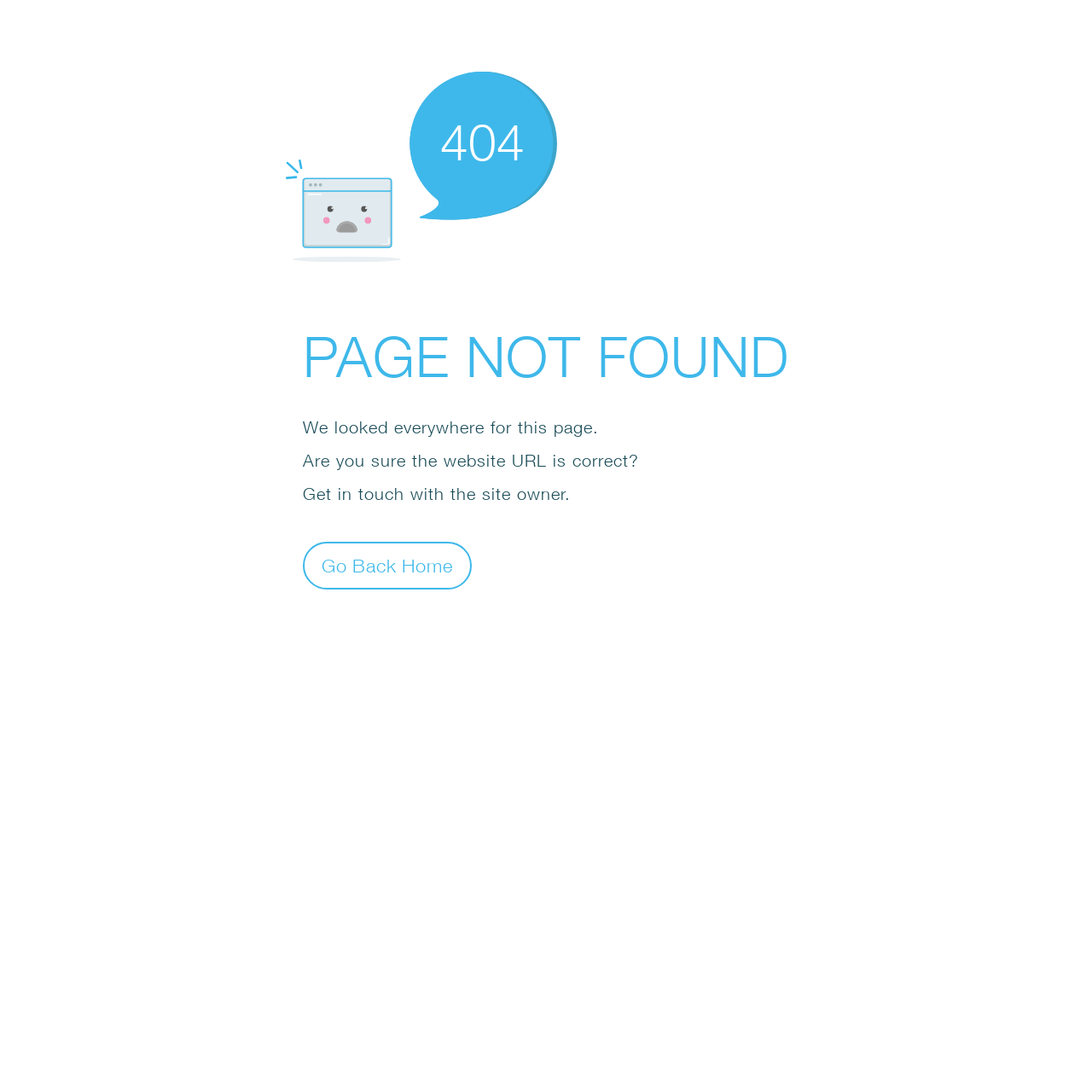Please answer the following question as detailed as possible based on the image: 
What is the error code displayed?

The error code is displayed as a static text '404' within the SvgRoot element, which is a prominent element on the webpage, indicating that the page is not found.